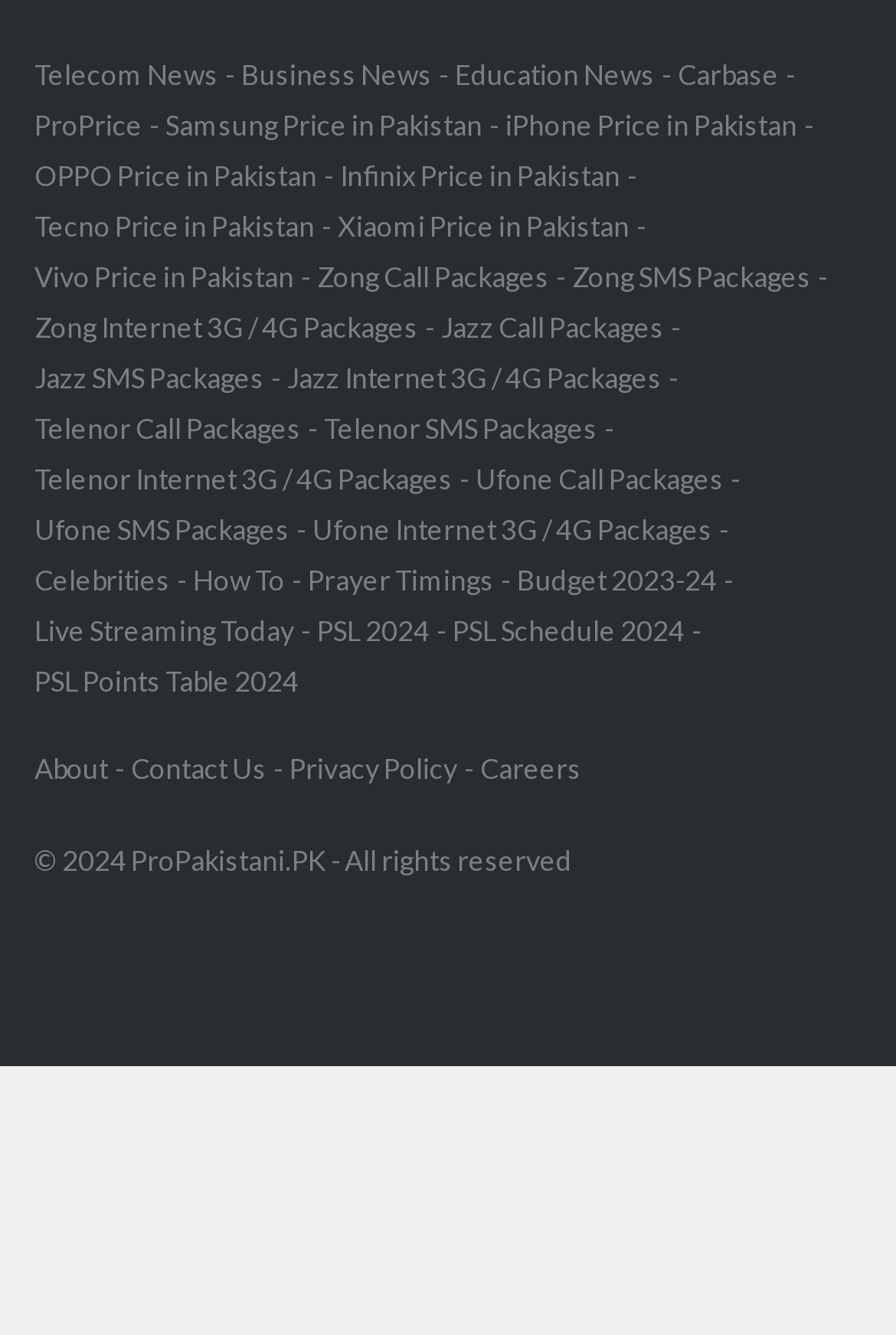What are the categories of news available?
Please respond to the question with a detailed and well-explained answer.

By examining the links at the top of the webpage, I found that there are three categories of news available: Telecom News, Business News, and Education News.